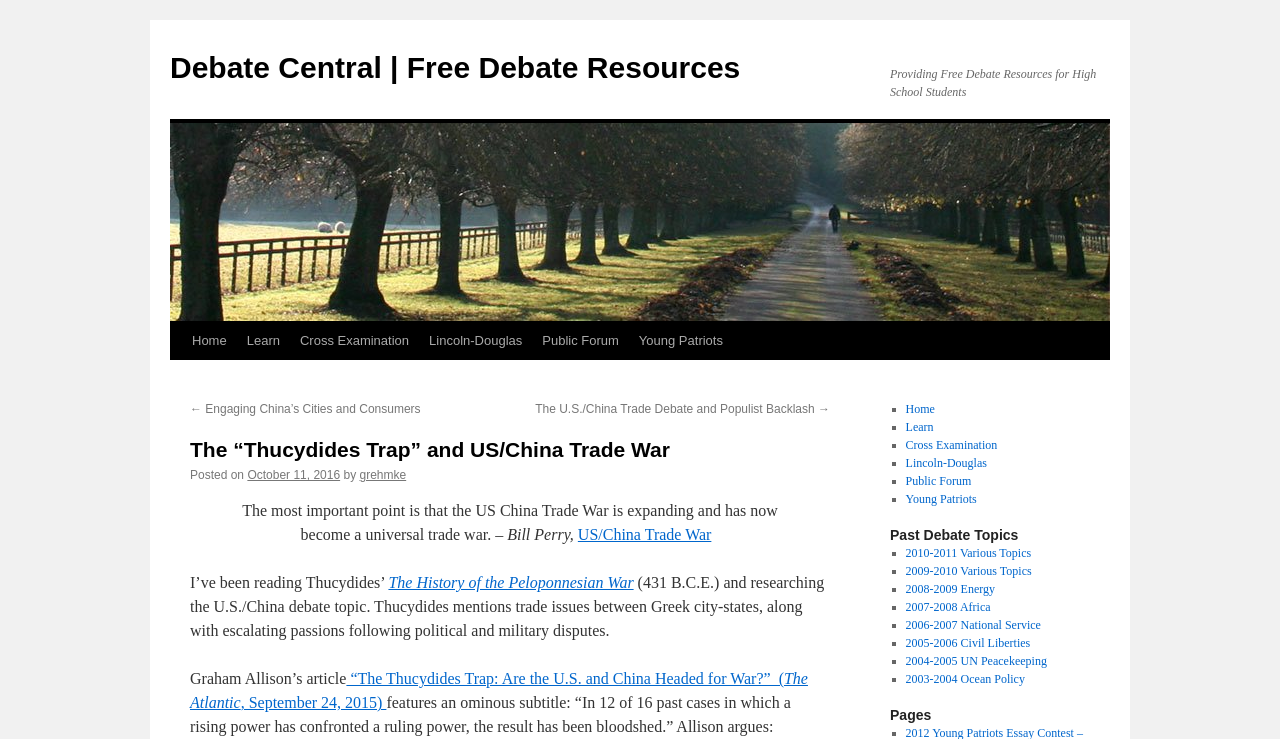Locate the bounding box coordinates of the clickable element to fulfill the following instruction: "Read the article 'The Thucydides Trap and US/China Trade War'". Provide the coordinates as four float numbers between 0 and 1 in the format [left, top, right, bottom].

[0.148, 0.59, 0.648, 0.627]